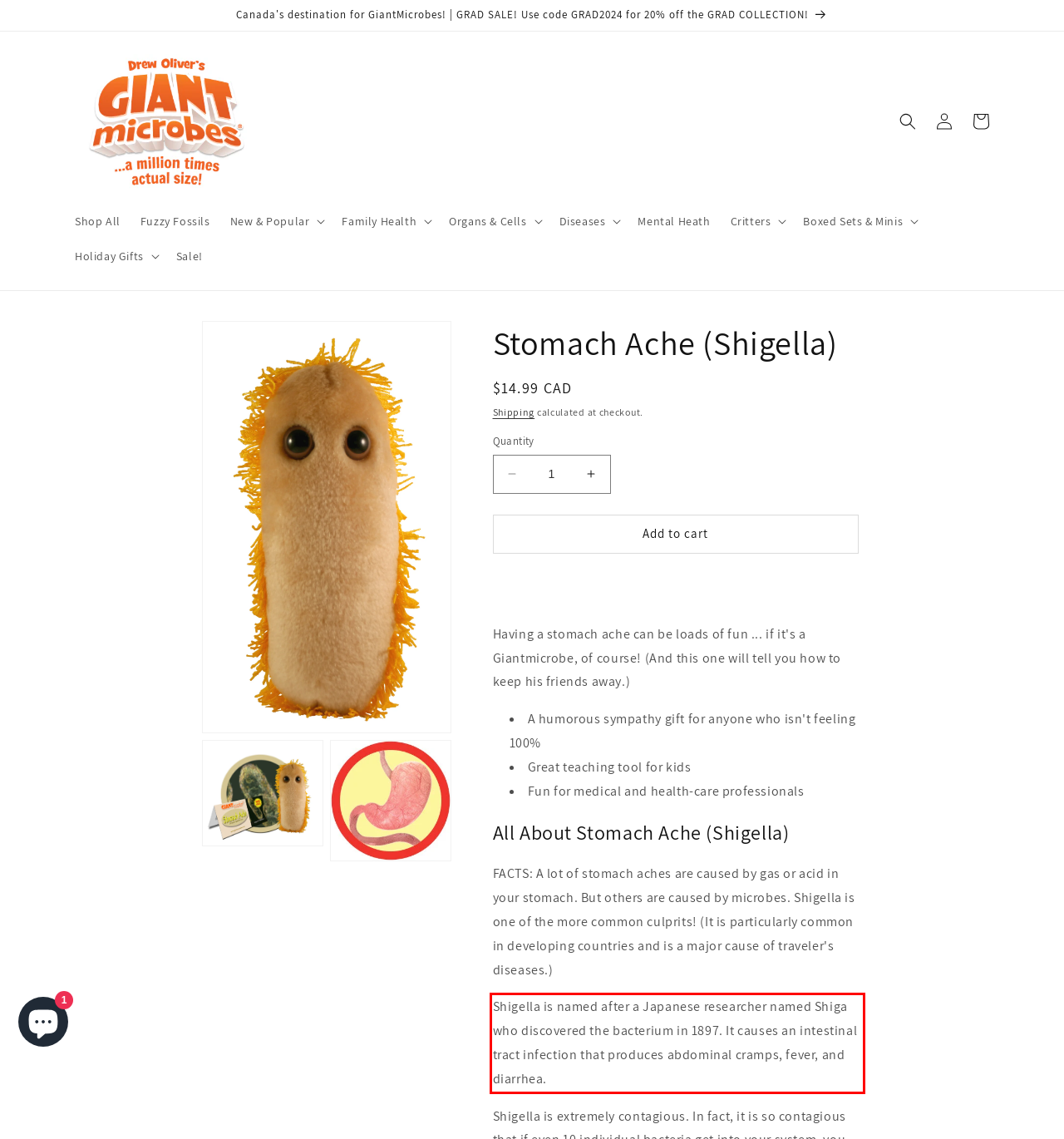You have a screenshot of a webpage, and there is a red bounding box around a UI element. Utilize OCR to extract the text within this red bounding box.

Shigella is named after a Japanese researcher named Shiga who discovered the bacterium in 1897. It causes an intestinal tract infection that produces abdominal cramps, fever, and diarrhea.